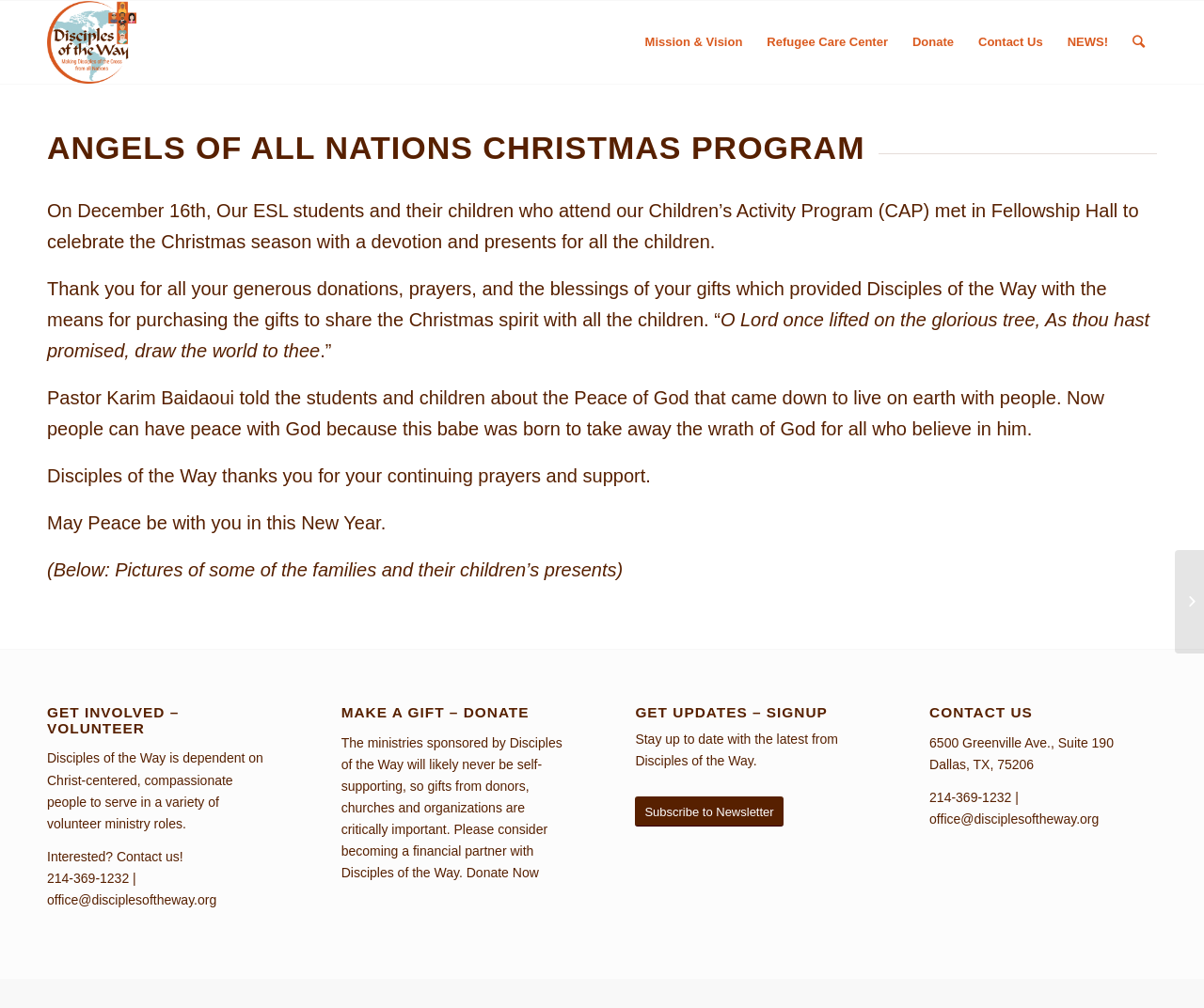Respond with a single word or phrase:
How can users stay updated with the latest news?

Subscribe to Newsletter